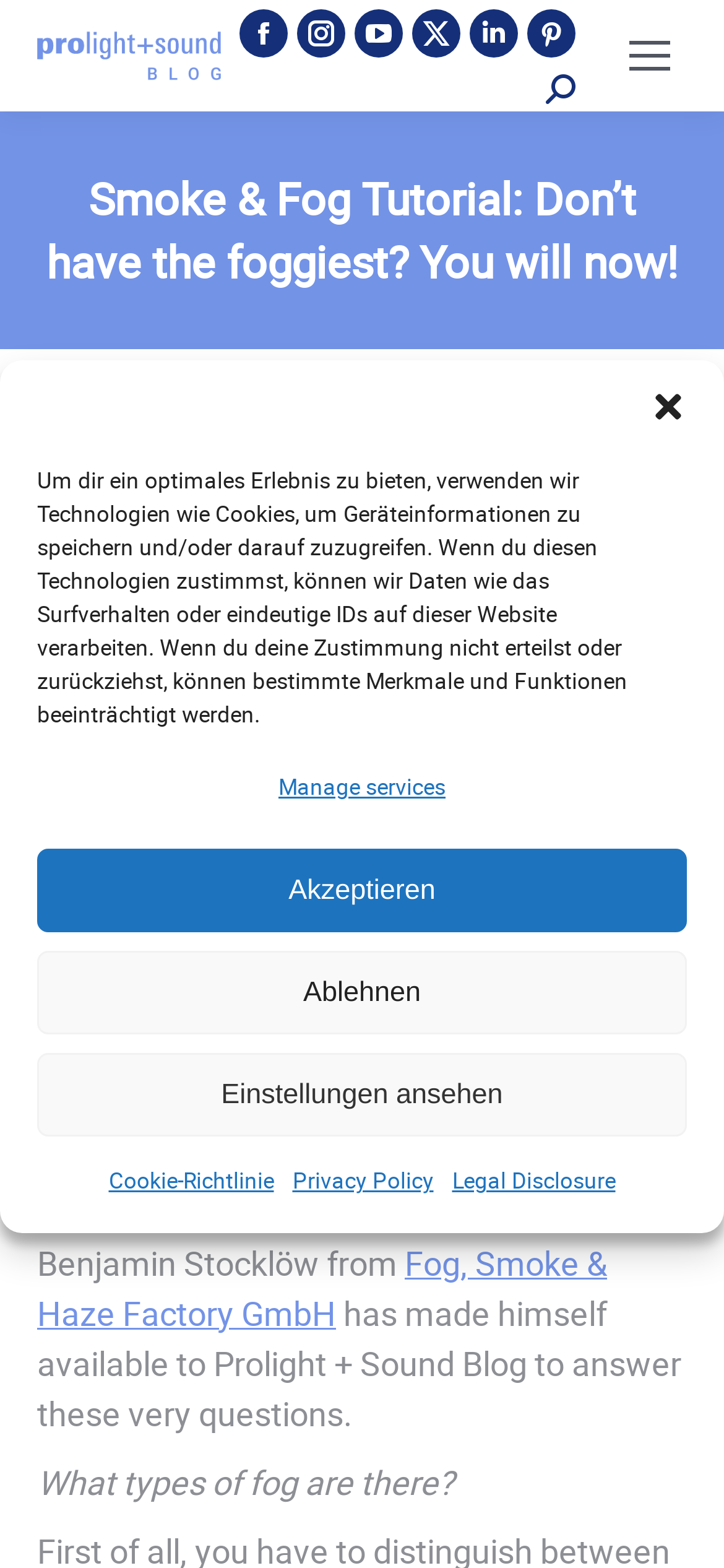Please provide a comprehensive answer to the question based on the screenshot: What is the name of the blog?

The name of the blog is Prolight + Sound Blog, as indicated by the link 'Prolight + Sound Blog' at the top of the page and the image 'Prolight + Sound Blog' next to it.